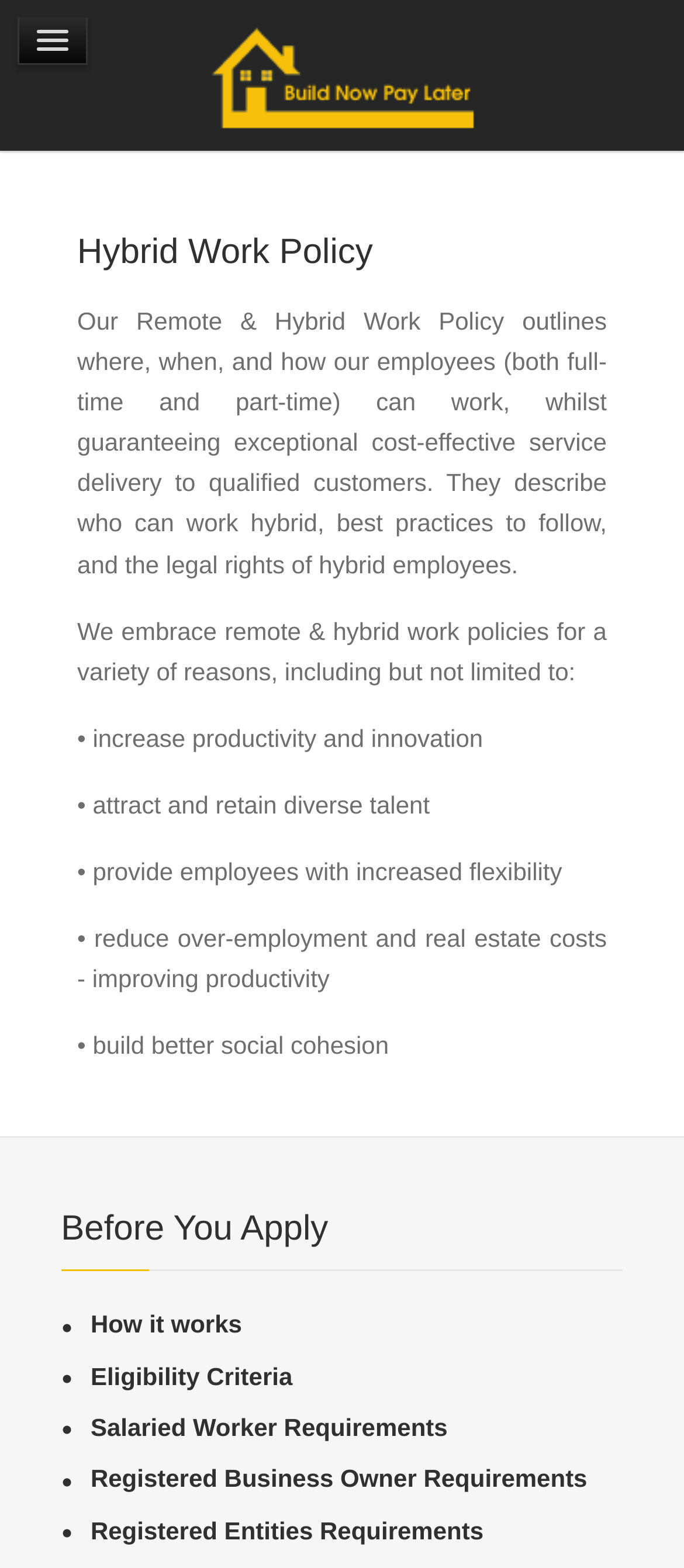Extract the bounding box coordinates for the HTML element that matches this description: "Imprint". The coordinates should be four float numbers between 0 and 1, i.e., [left, top, right, bottom].

None